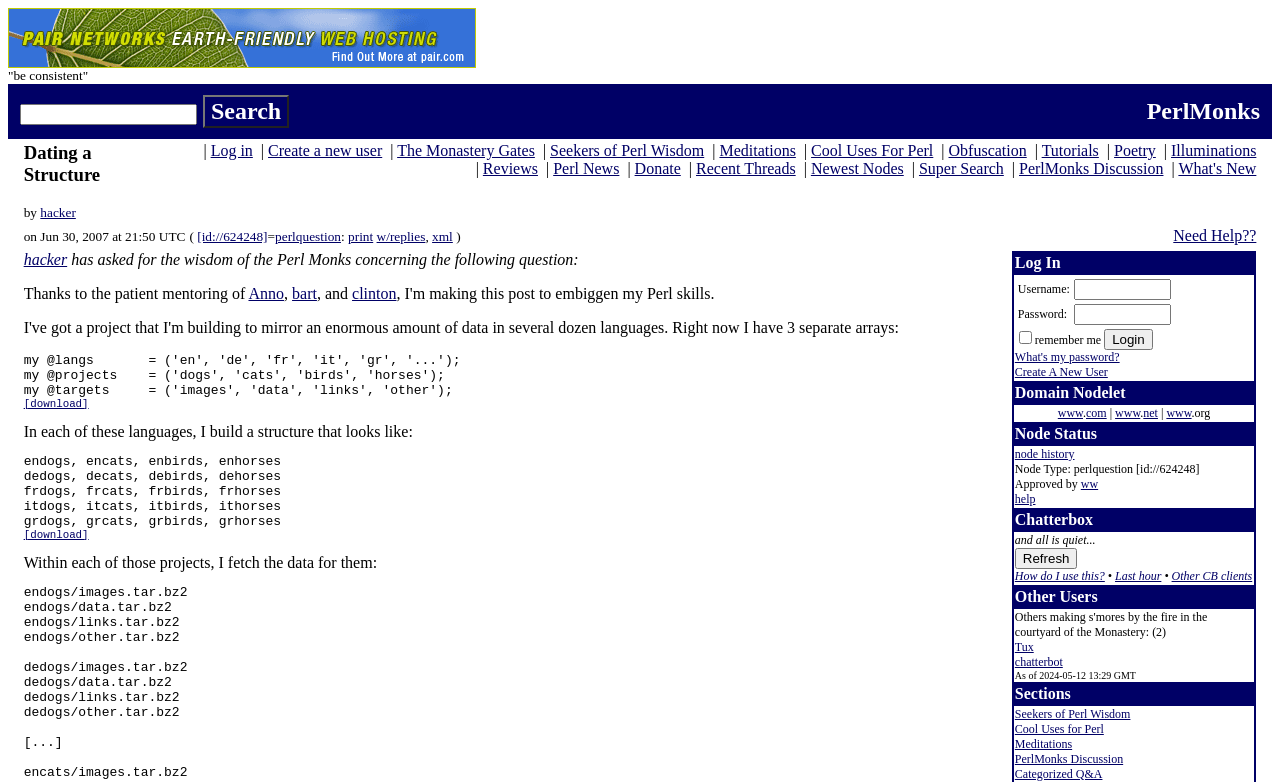What are the different categories listed on the webpage?
Please respond to the question with a detailed and well-explained answer.

The webpage lists various categories related to Perl, including 'The Monastery Gates', 'Seekers of Perl Wisdom', 'Meditations', 'Cool Uses For Perl', and others. These categories are likely used to organize and categorize content related to Perl.